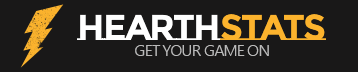What is the theme associated with the gaming context of the brand?
Based on the image, give a one-word or short phrase answer.

action and excitement